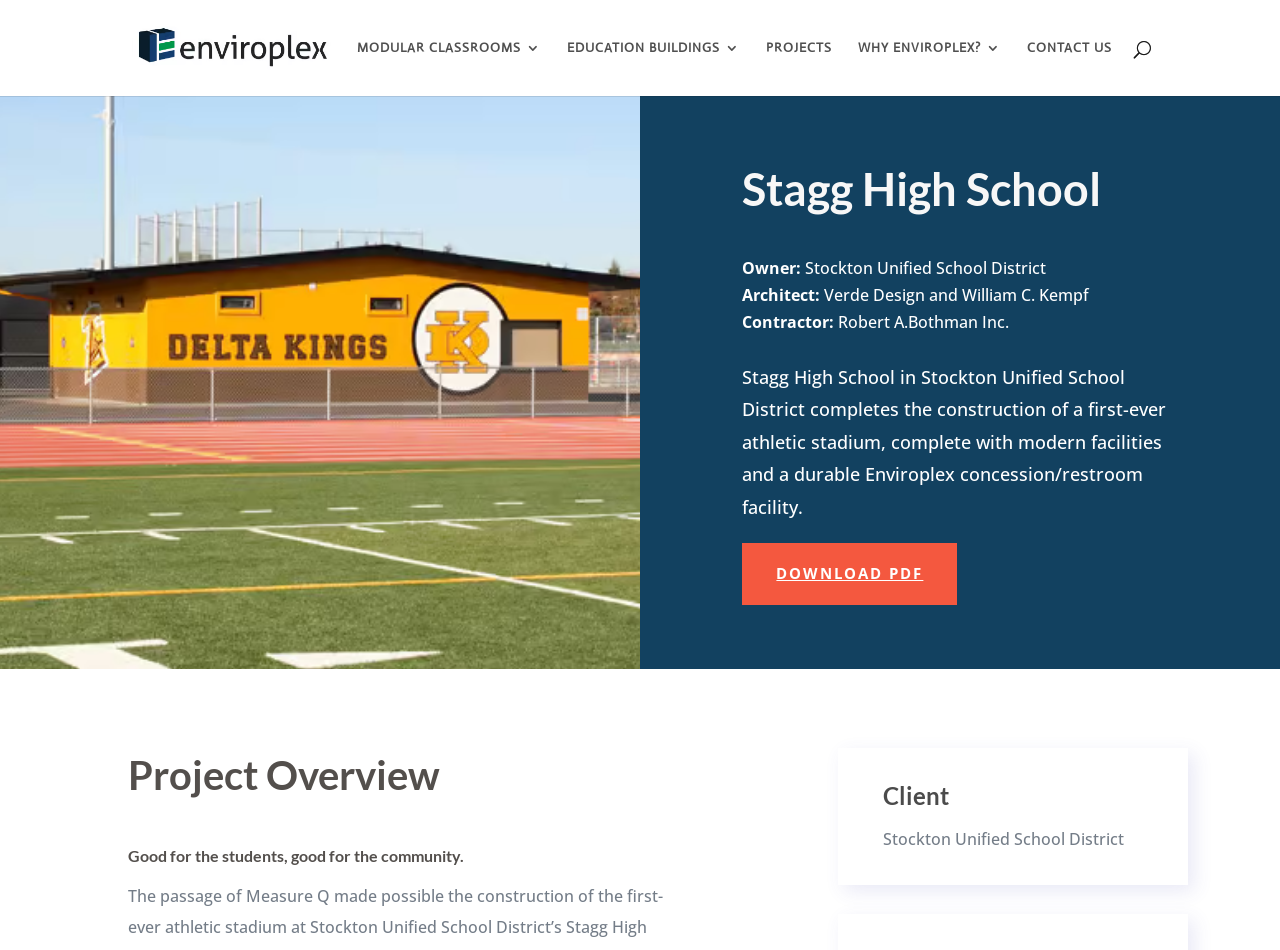Can you specify the bounding box coordinates of the area that needs to be clicked to fulfill the following instruction: "download PDF"?

[0.607, 0.593, 0.721, 0.614]